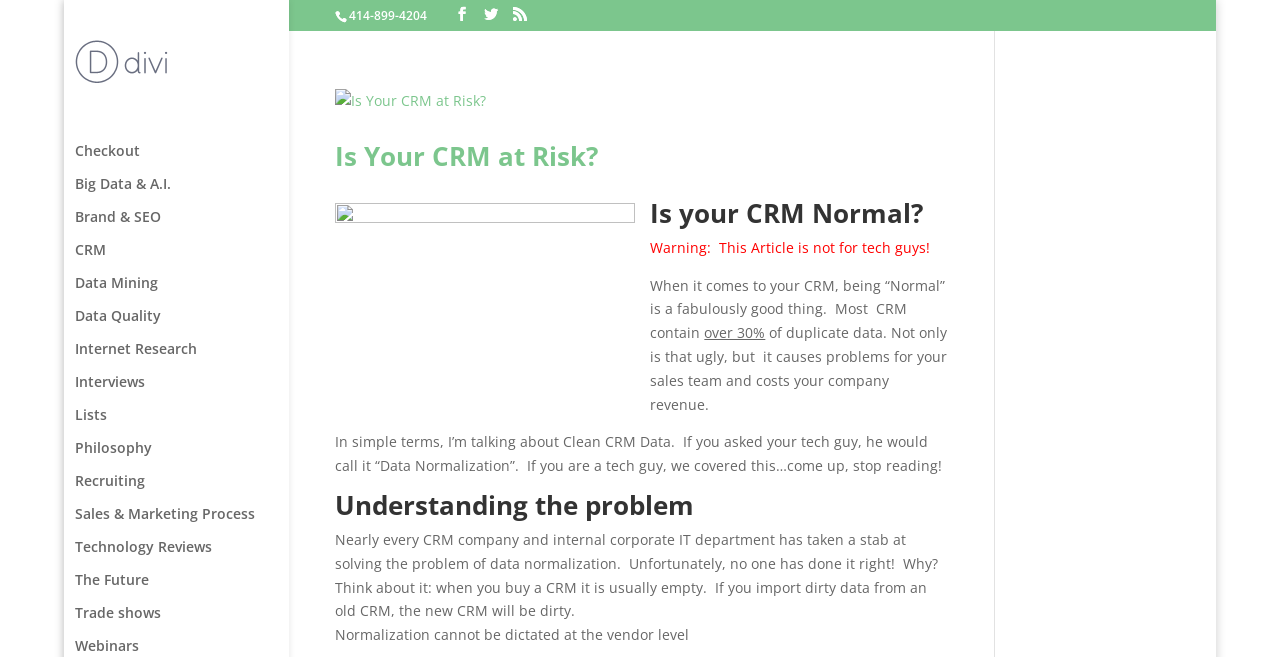Identify the coordinates of the bounding box for the element that must be clicked to accomplish the instruction: "Search for something".

[0.059, 0.922, 0.217, 0.983]